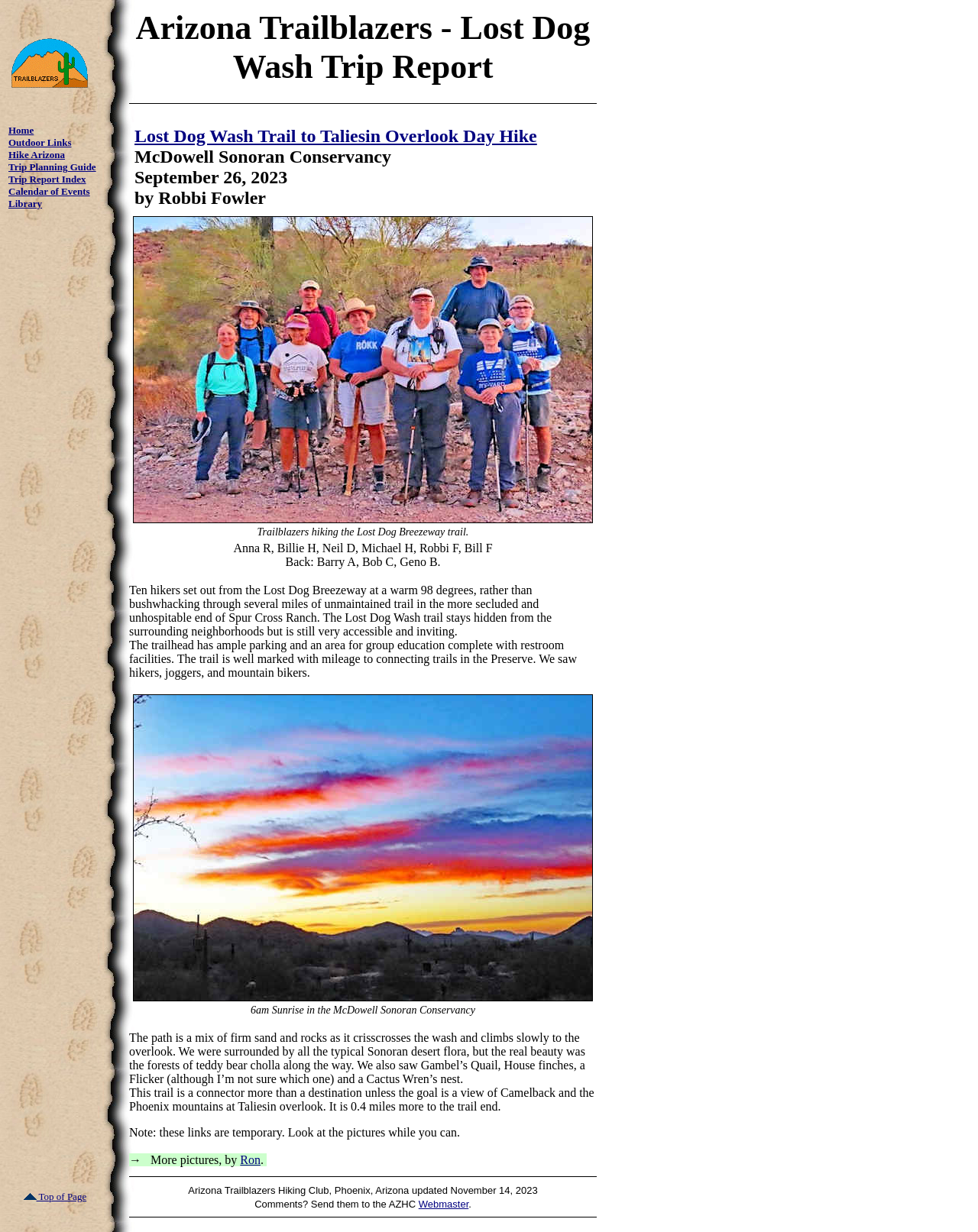How many hikers were in the group?
Please give a detailed and elaborate answer to the question.

The number of hikers in the group can be found in the text section of the webpage, where it says 'Ten hikers set out from the Lost Dog Breezeway at a warm 98 degrees...'. This sentence indicates that there were ten hikers in the group.